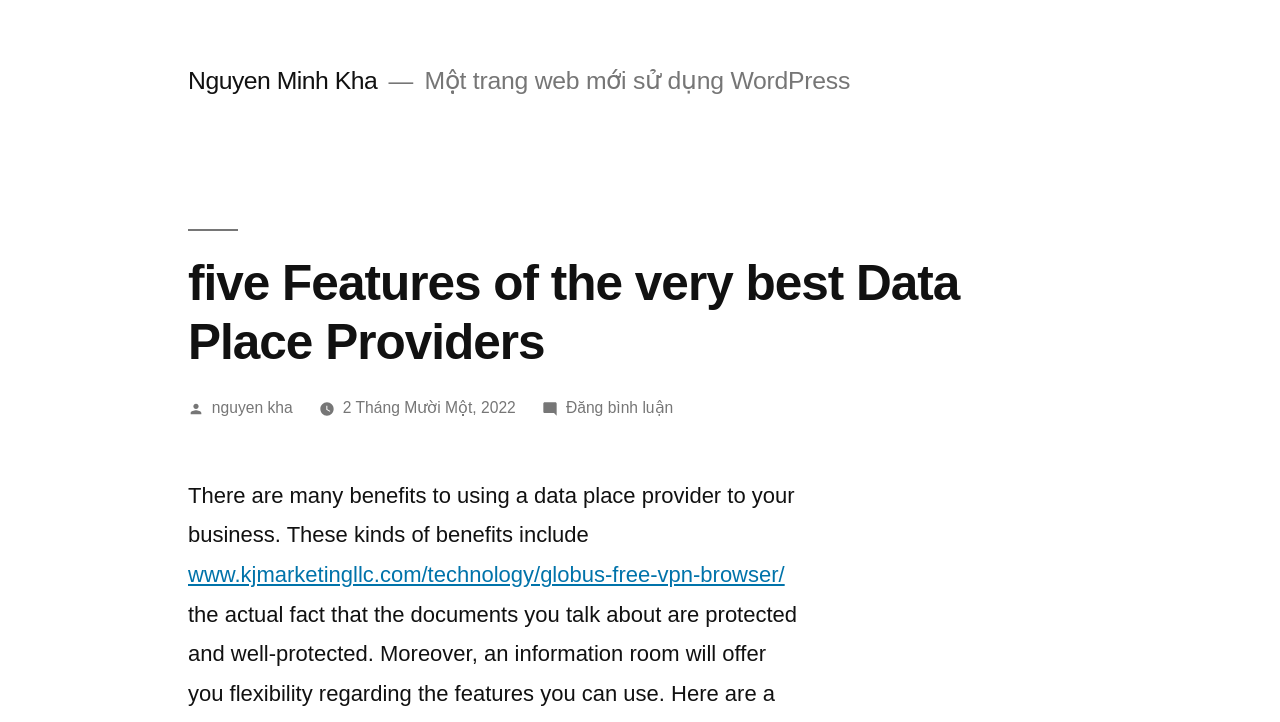What is the main topic of the article?
Please use the image to deliver a detailed and complete answer.

The main topic of the article can be determined by looking at the heading 'five Features of the very best Data Place Providers', which suggests that the article is discussing the features of data place providers.